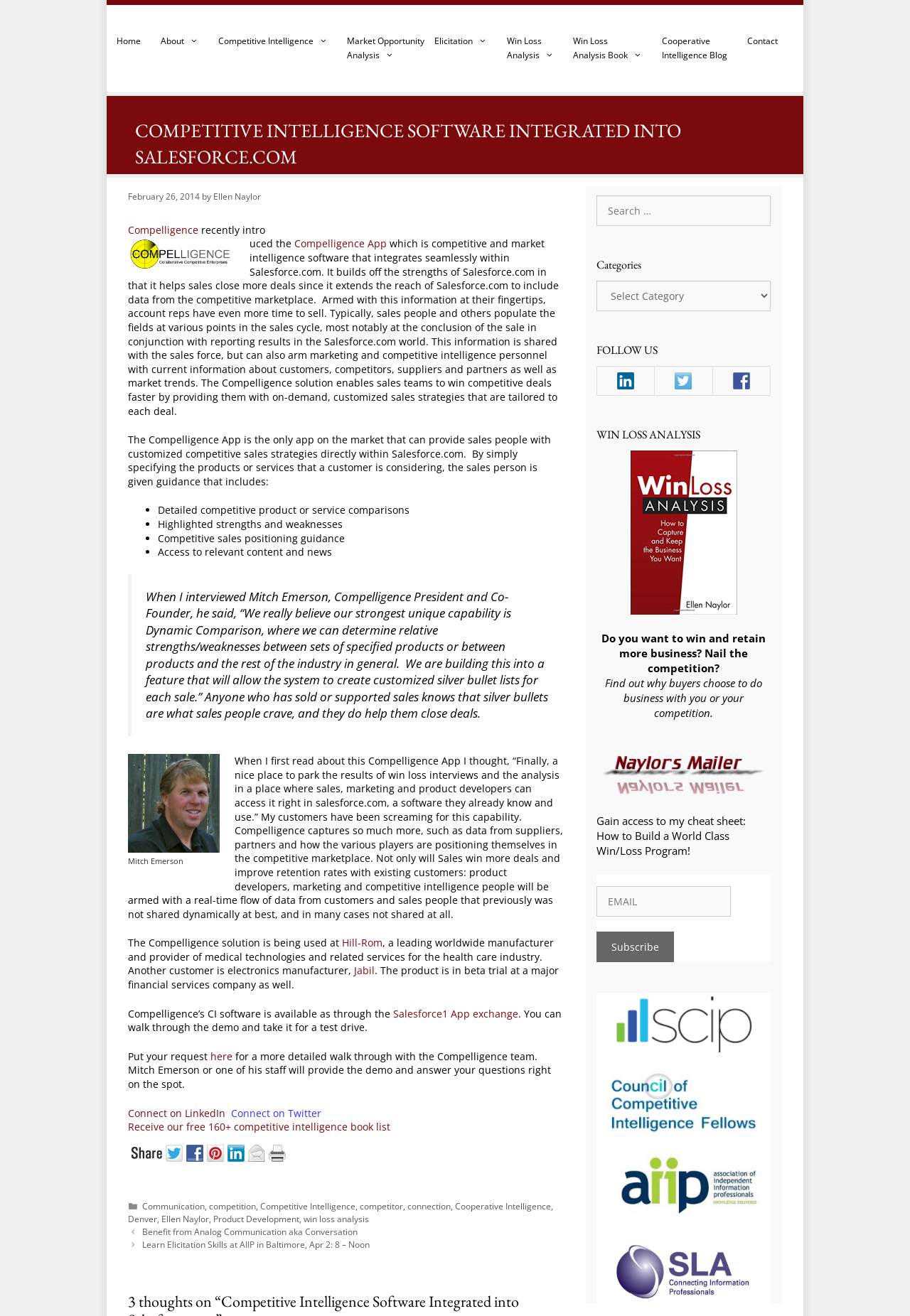From the webpage screenshot, identify the region described by here. Provide the bounding box coordinates as (top-left x, top-left y, bottom-right x, bottom-right y), with each value being a floating point number between 0 and 1.

[0.231, 0.787, 0.255, 0.797]